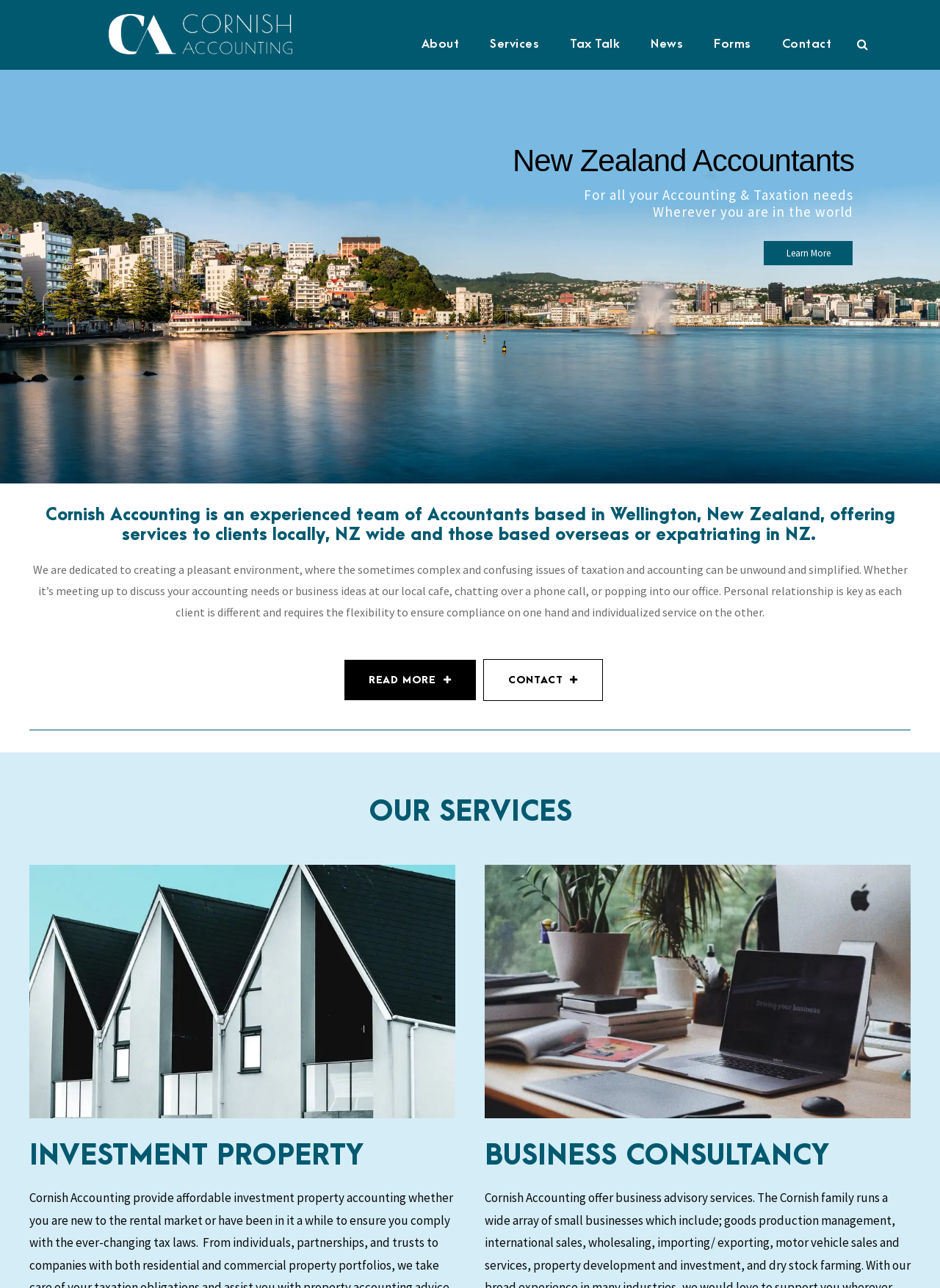Locate the bounding box coordinates of the area that needs to be clicked to fulfill the following instruction: "Read more about the company". The coordinates should be in the format of four float numbers between 0 and 1, namely [left, top, right, bottom].

[0.366, 0.512, 0.506, 0.543]